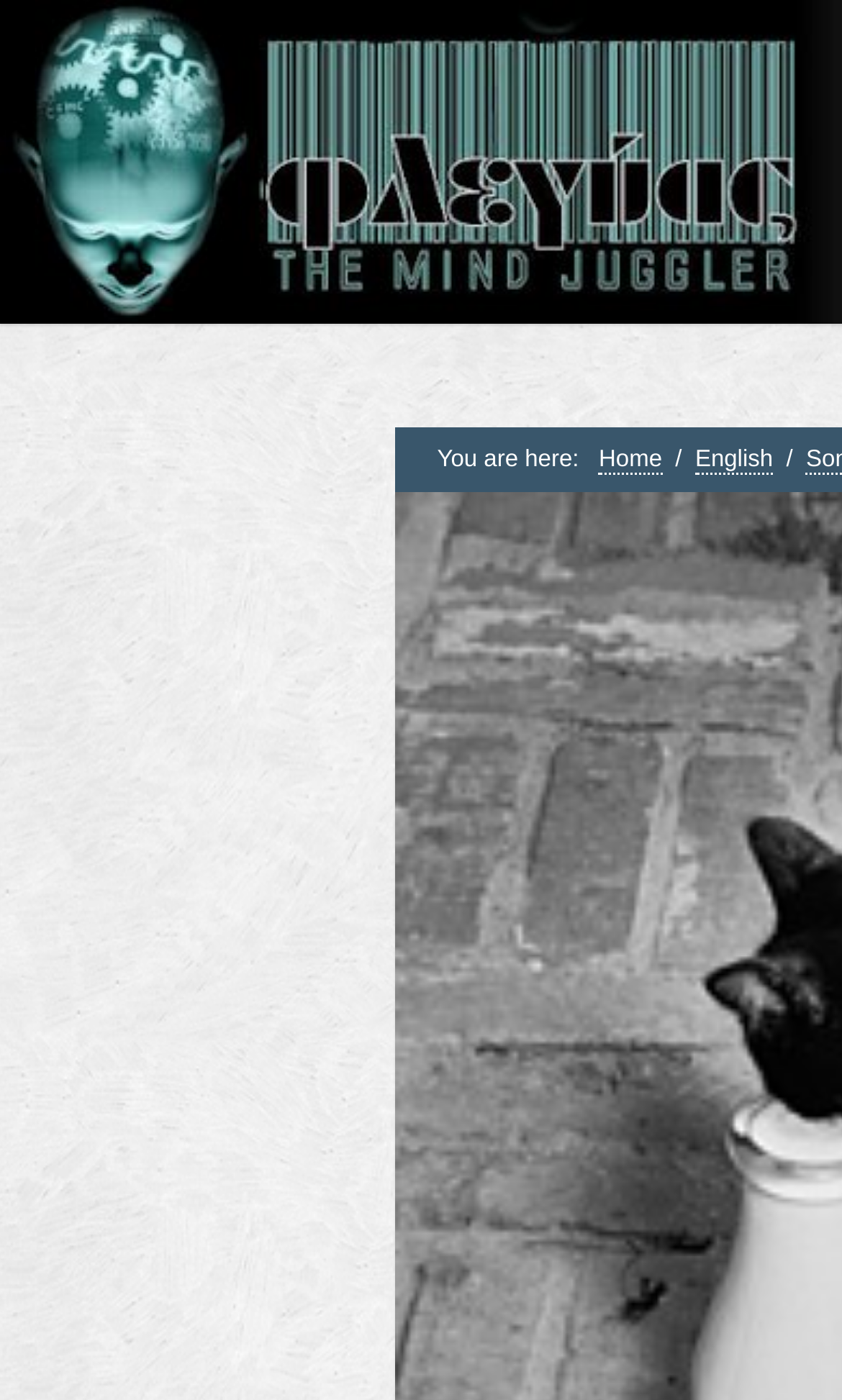What is the purpose of the link 'Click here to add Phlegyas the Mind Juggler on MSN/Live Messenger'?
Based on the screenshot, answer the question with a single word or phrase.

to add Phlegyas on MSN/Live Messenger